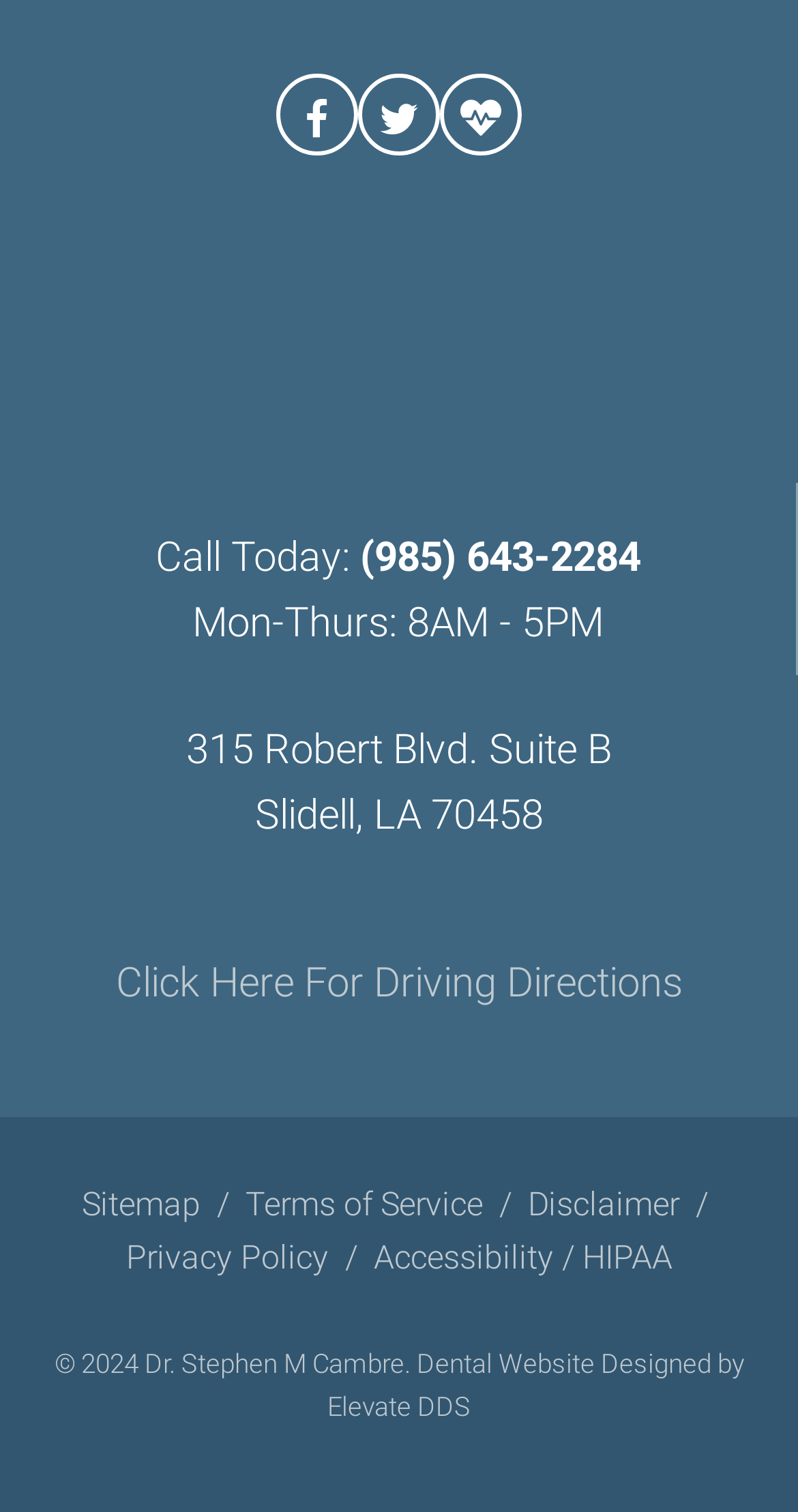Please provide a comprehensive answer to the question below using the information from the image: What are the office hours?

I found the office hours by looking at the section that lists the address and phone number, and then finding the text that says 'Mon-Thurs: 8AM - 5PM'.